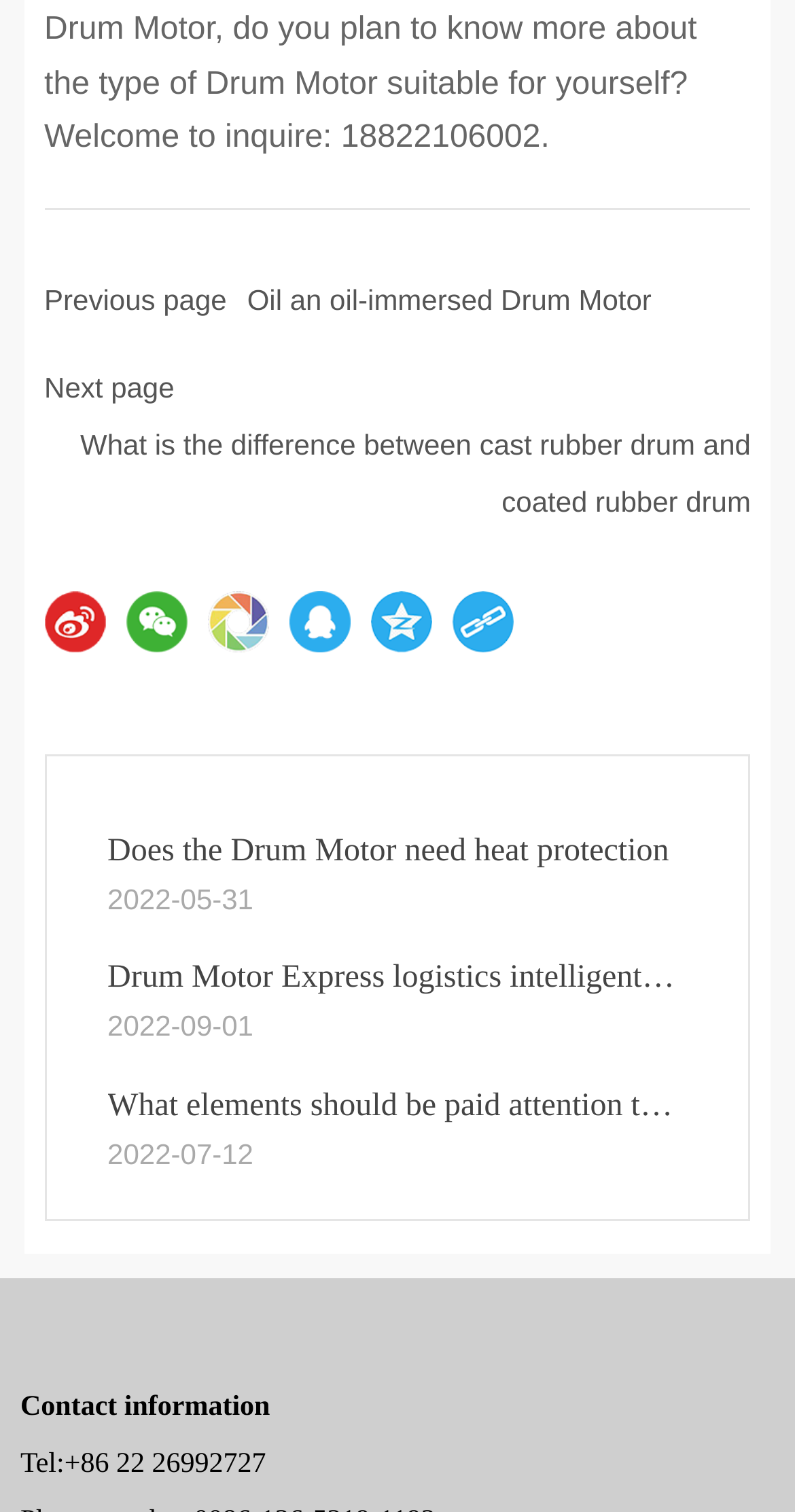Please find the bounding box coordinates for the clickable element needed to perform this instruction: "Go to the '微博' social media page".

[0.056, 0.391, 0.133, 0.431]